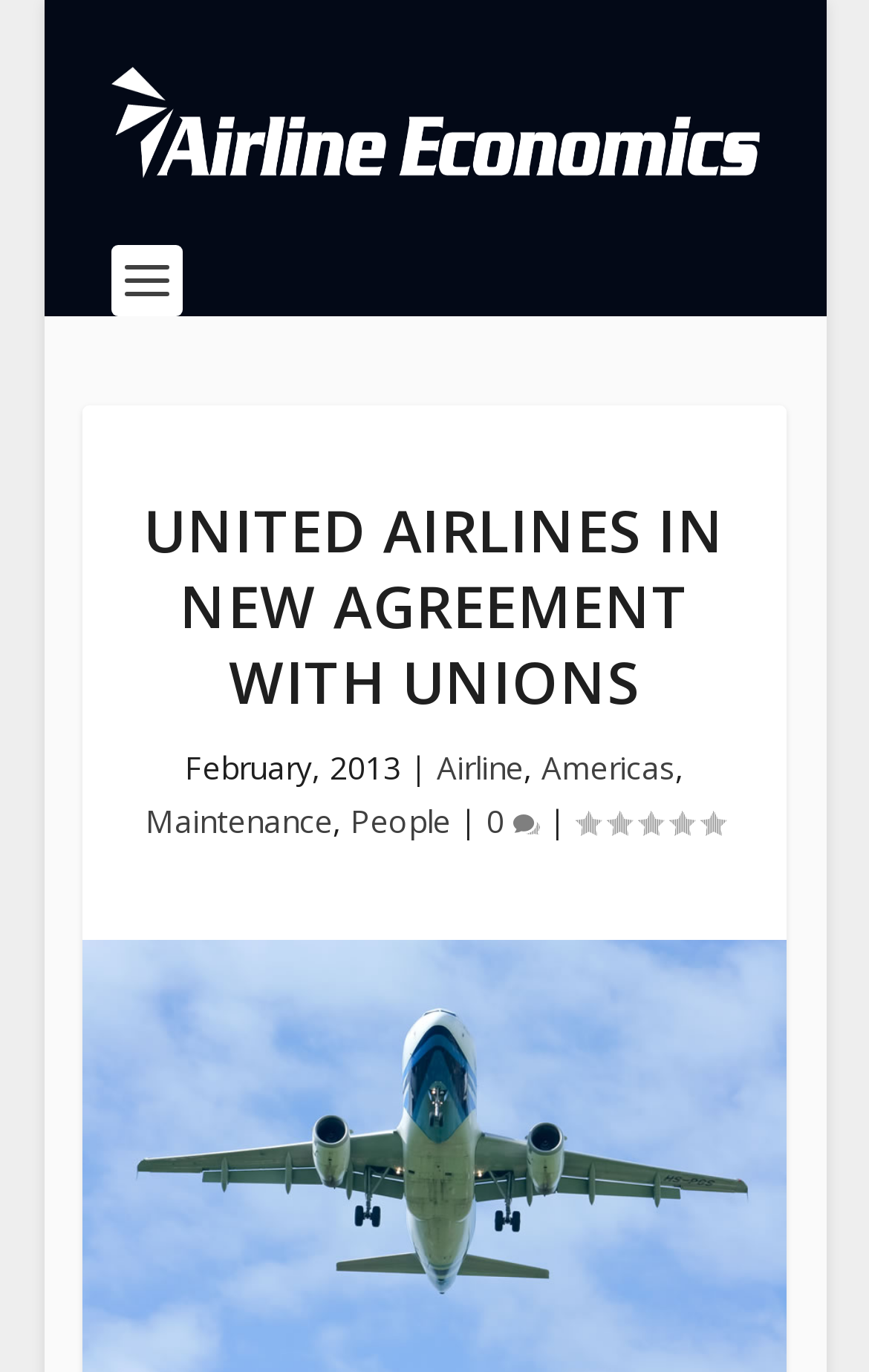Can you look at the image and give a comprehensive answer to the question:
How many comments does the news article have?

I found the comment count by looking at the generic element that says 'comment count' which is located below the main heading, and it says '0 ' which means 0 comments.